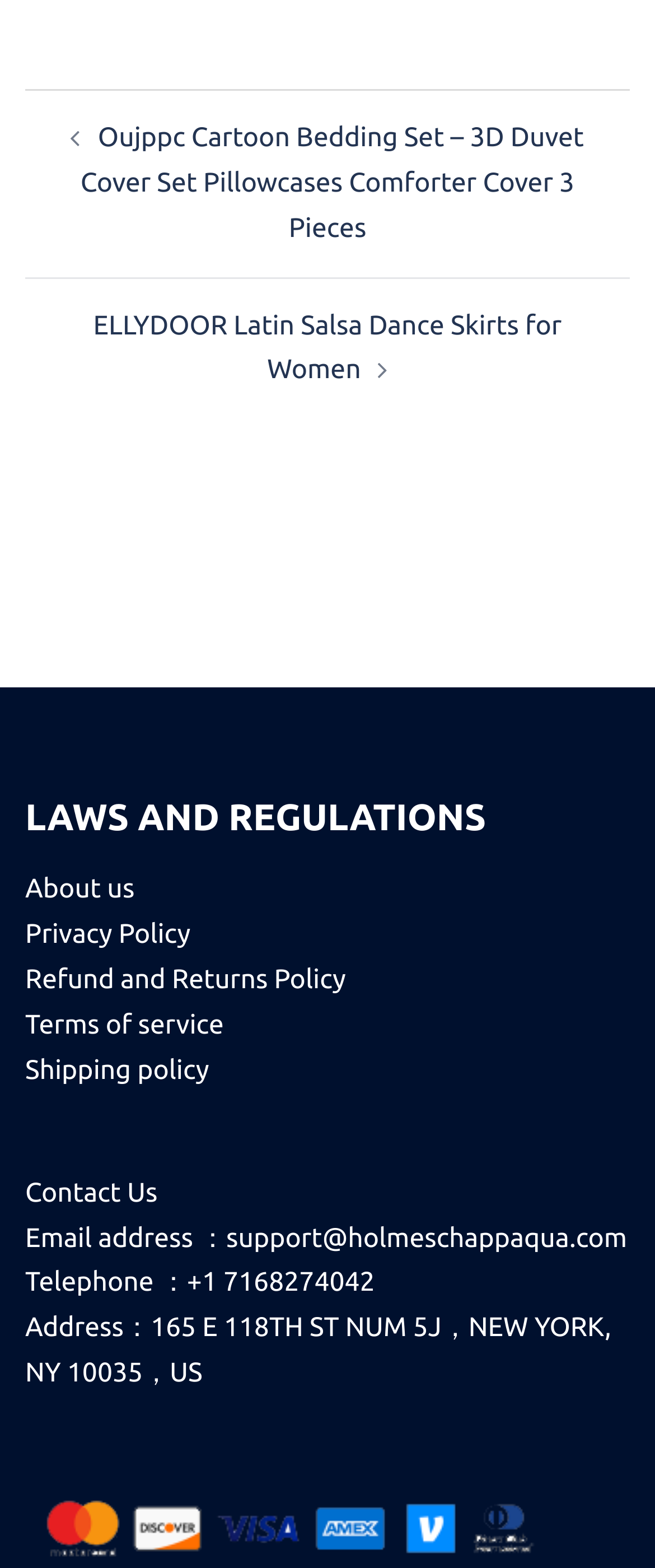Determine the bounding box for the UI element as described: "Shipping policy". The coordinates should be represented as four float numbers between 0 and 1, formatted as [left, top, right, bottom].

[0.038, 0.673, 0.319, 0.692]